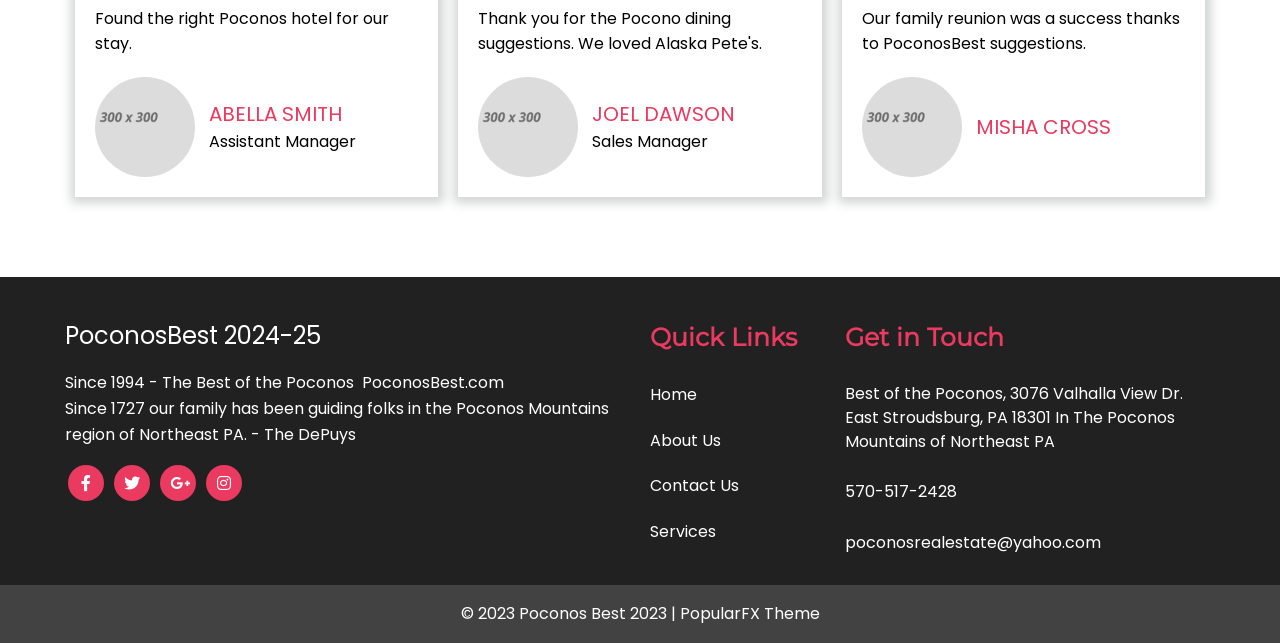Using the details in the image, give a detailed response to the question below:
What is the phone number of the company?

The phone number is mentioned in the 'Get in Touch' section of the webpage, specifically in the text '570-517-2428'.